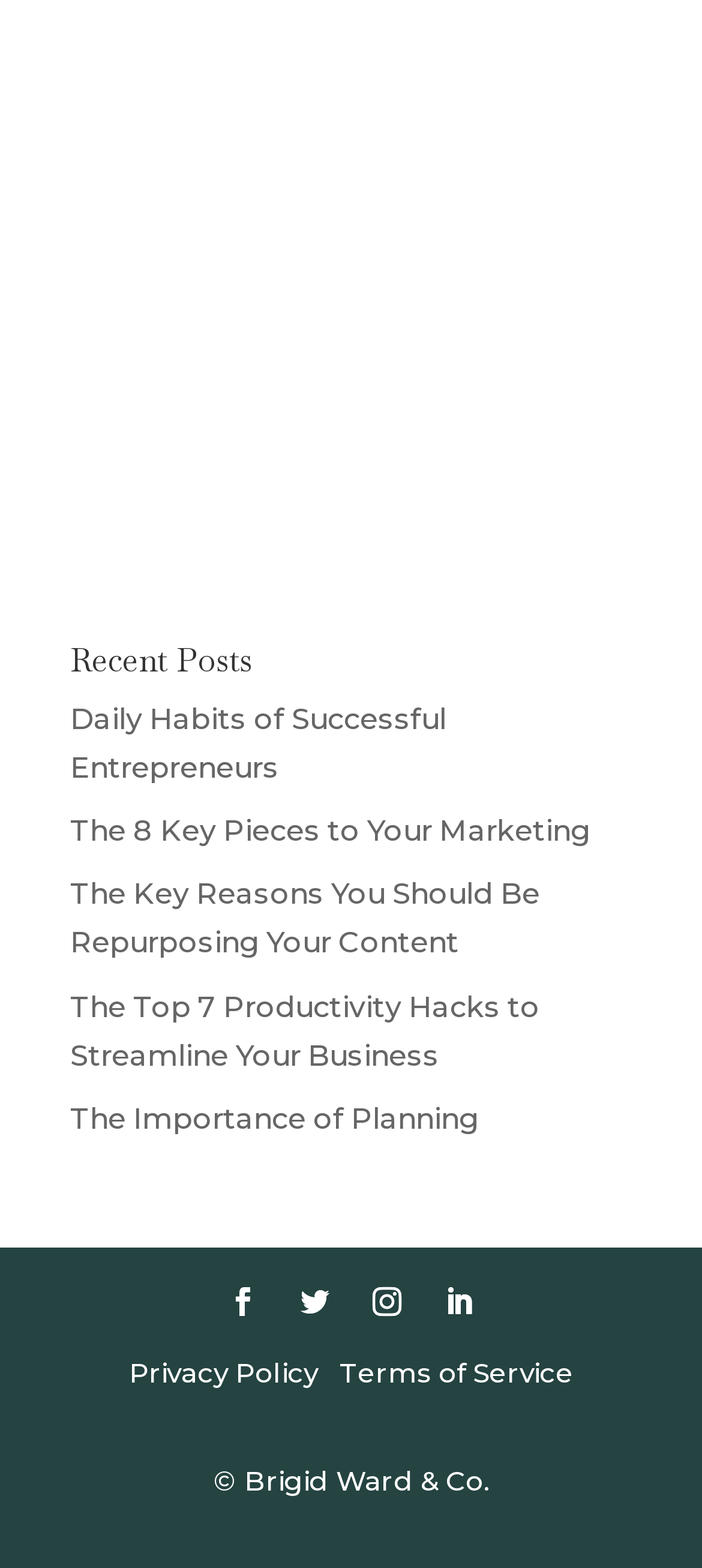Using the description: "Privacy Policy", determine the UI element's bounding box coordinates. Ensure the coordinates are in the format of four float numbers between 0 and 1, i.e., [left, top, right, bottom].

[0.183, 0.865, 0.453, 0.886]